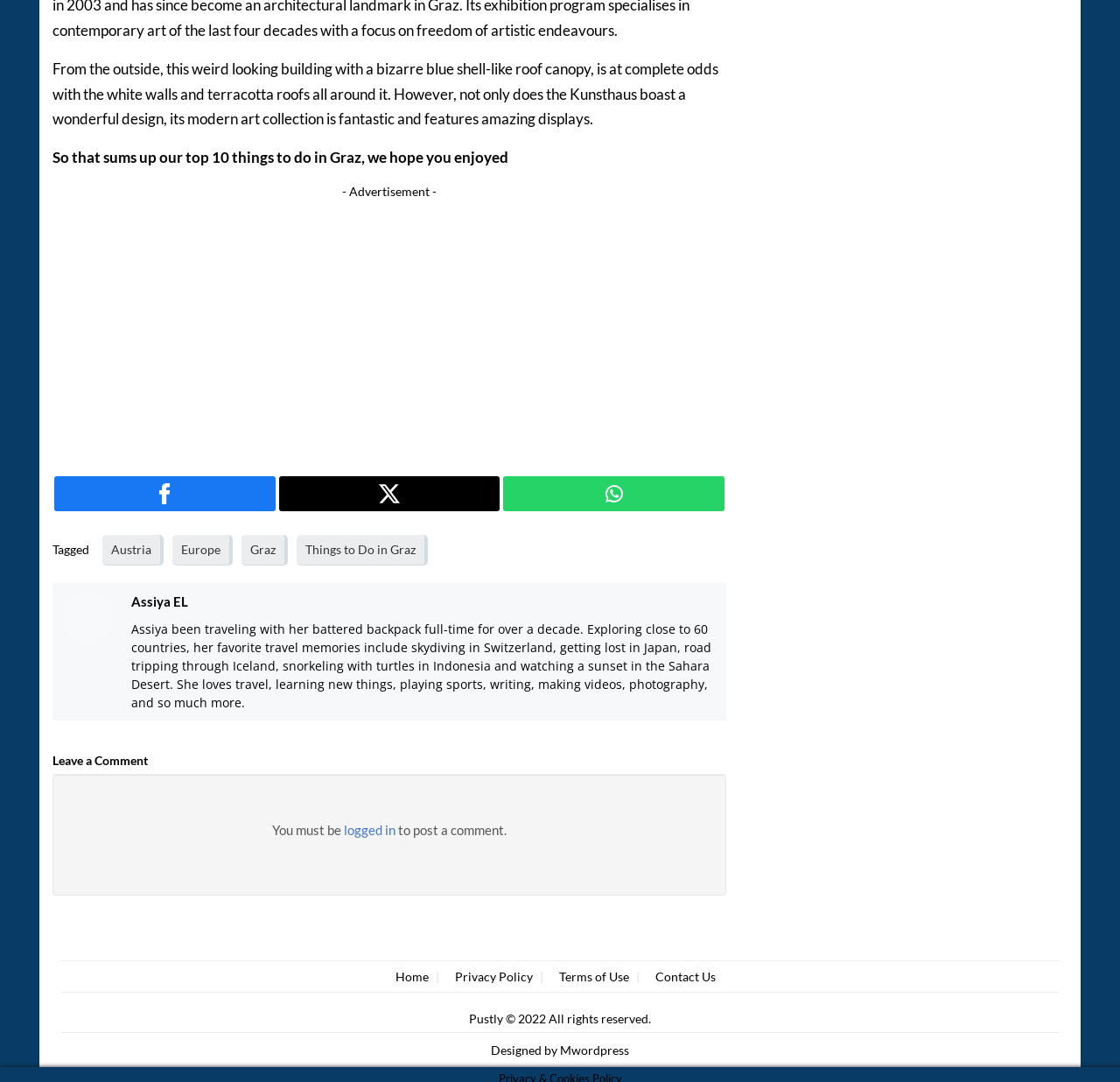Determine the coordinates of the bounding box for the clickable area needed to execute this instruction: "Share on Facebook".

[0.052, 0.446, 0.242, 0.466]